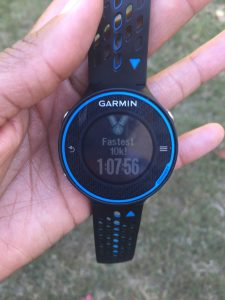What is the dominant color of the watch's band?
Based on the screenshot, give a detailed explanation to answer the question.

The caption describes the watch's design as having a 'black band with blue accents', implying that the dominant color of the band is black.